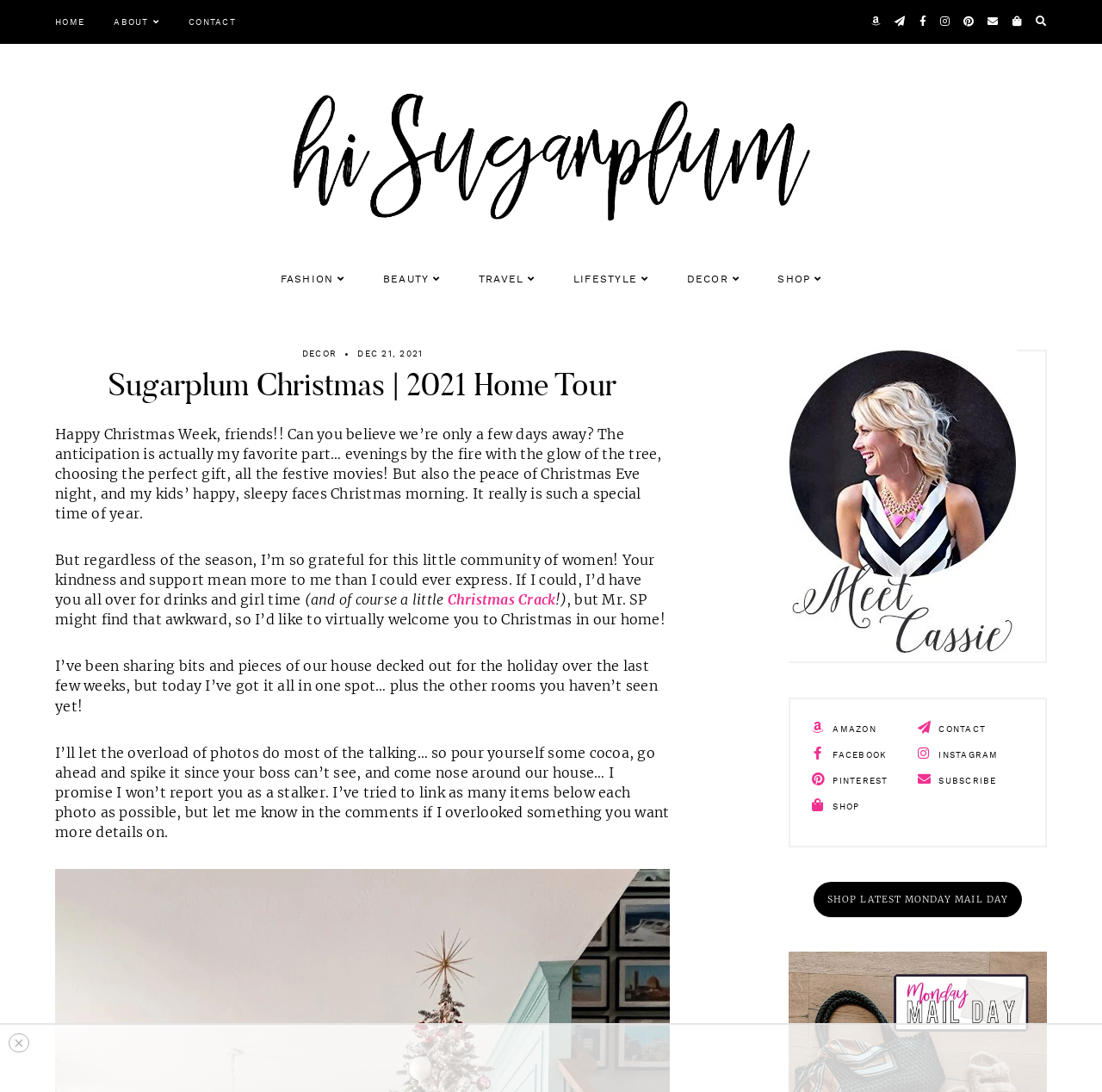Using the image as a reference, answer the following question in as much detail as possible:
What is the author's favorite part of Christmas?

The author mentions in the text 'The anticipation is actually my favorite part…' which suggests that the author's favorite part of Christmas is the anticipation leading up to the holiday.